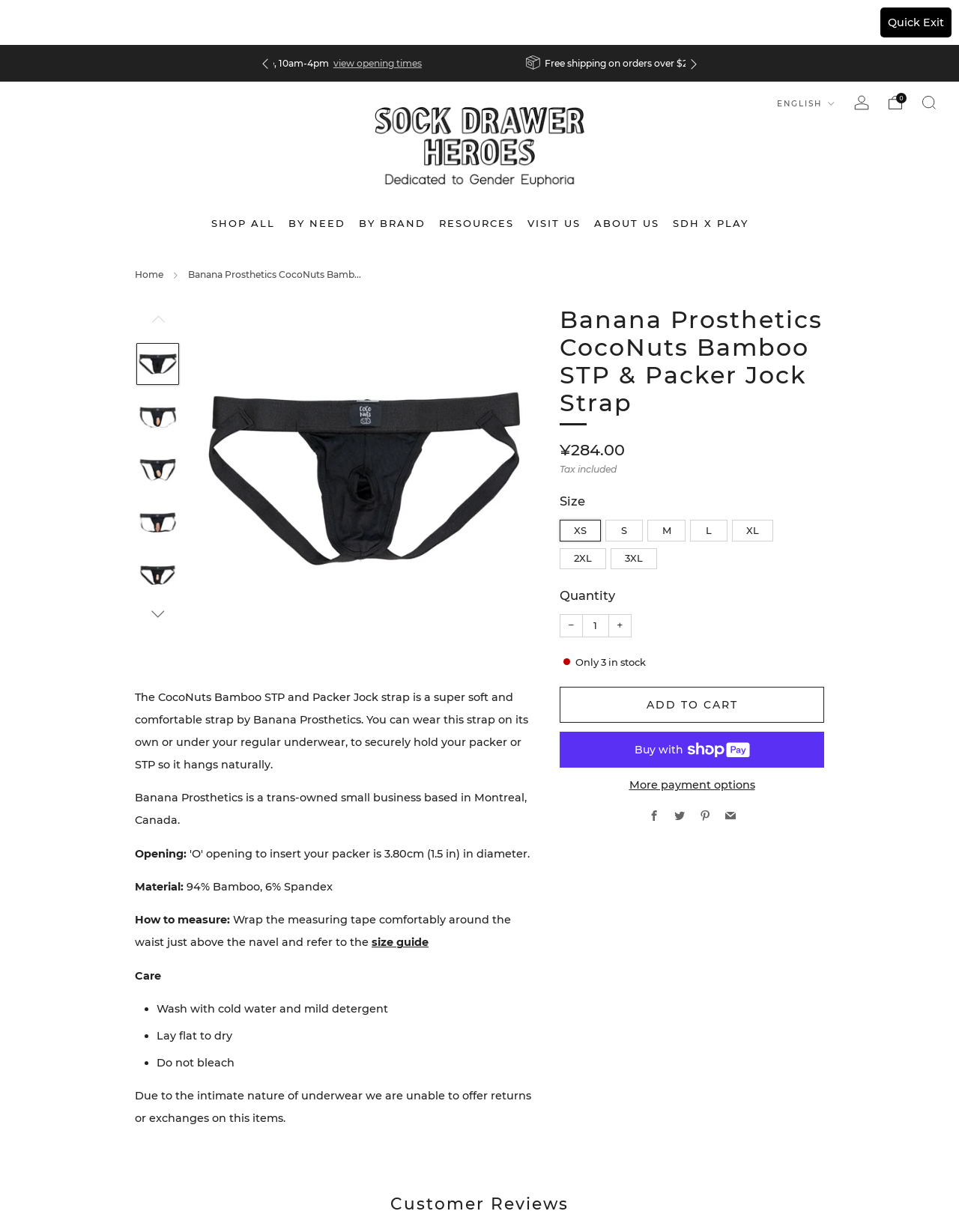Please identify the bounding box coordinates of the area that needs to be clicked to follow this instruction: "Select the 'L' size option".

[0.719, 0.416, 0.763, 0.439]